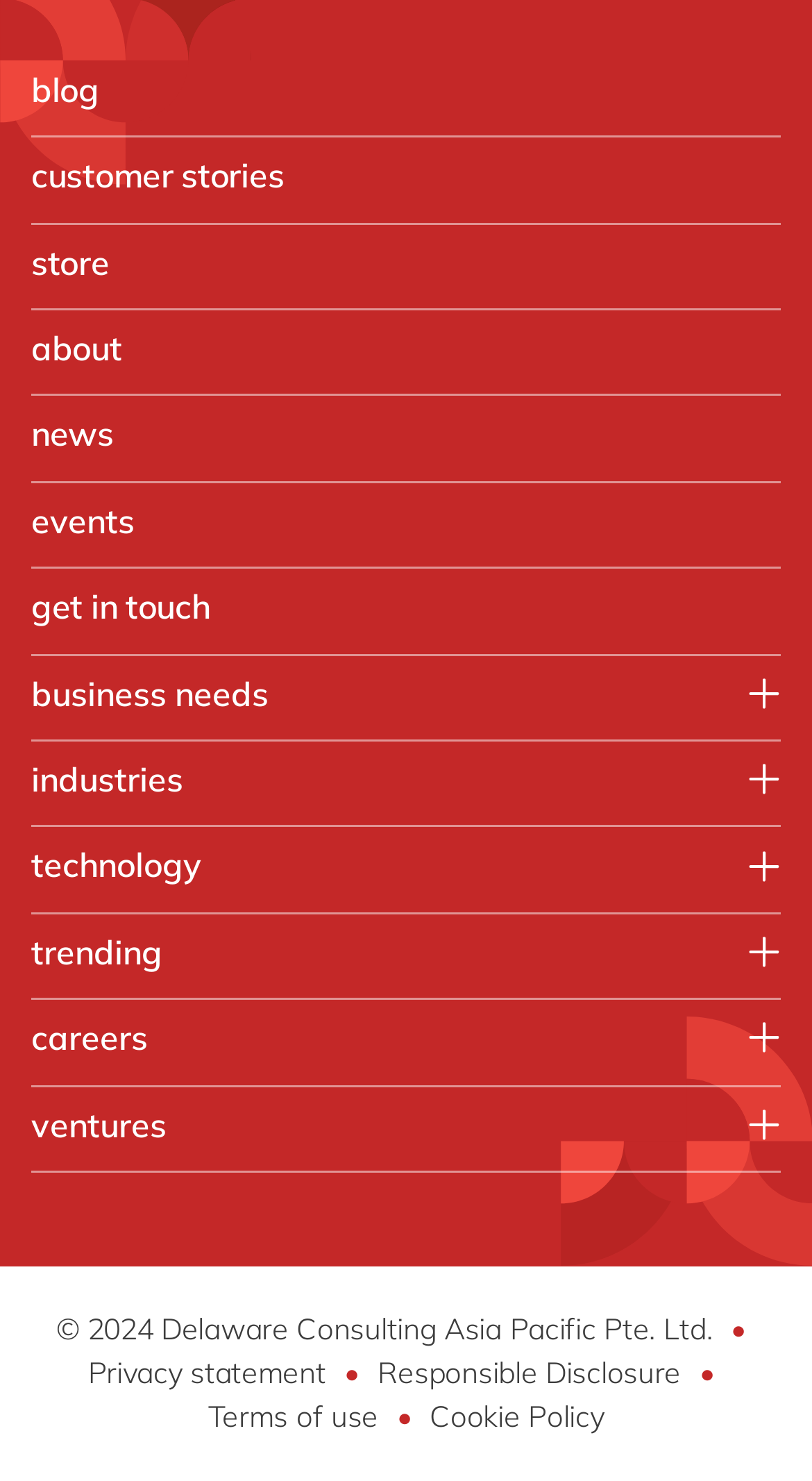What is the purpose of the 'get in touch' link?
Please utilize the information in the image to give a detailed response to the question.

I inferred the purpose of the 'get in touch' link by its position in the navigation section of the footer and its text content, which suggests that it is meant for users to contact the company.